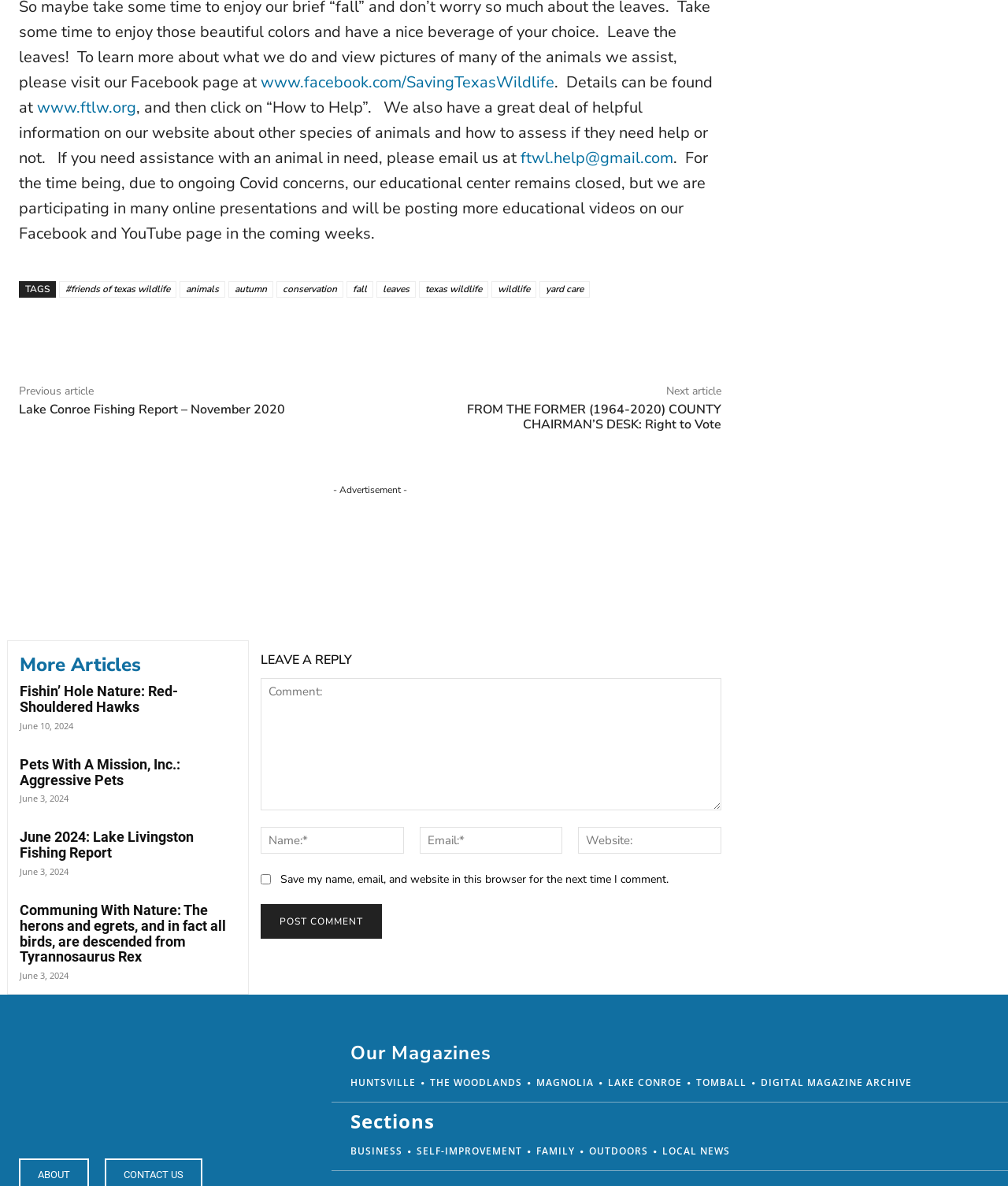Please locate the bounding box coordinates of the element's region that needs to be clicked to follow the instruction: "Leave a reply". The bounding box coordinates should be provided as four float numbers between 0 and 1, i.e., [left, top, right, bottom].

[0.259, 0.572, 0.716, 0.683]